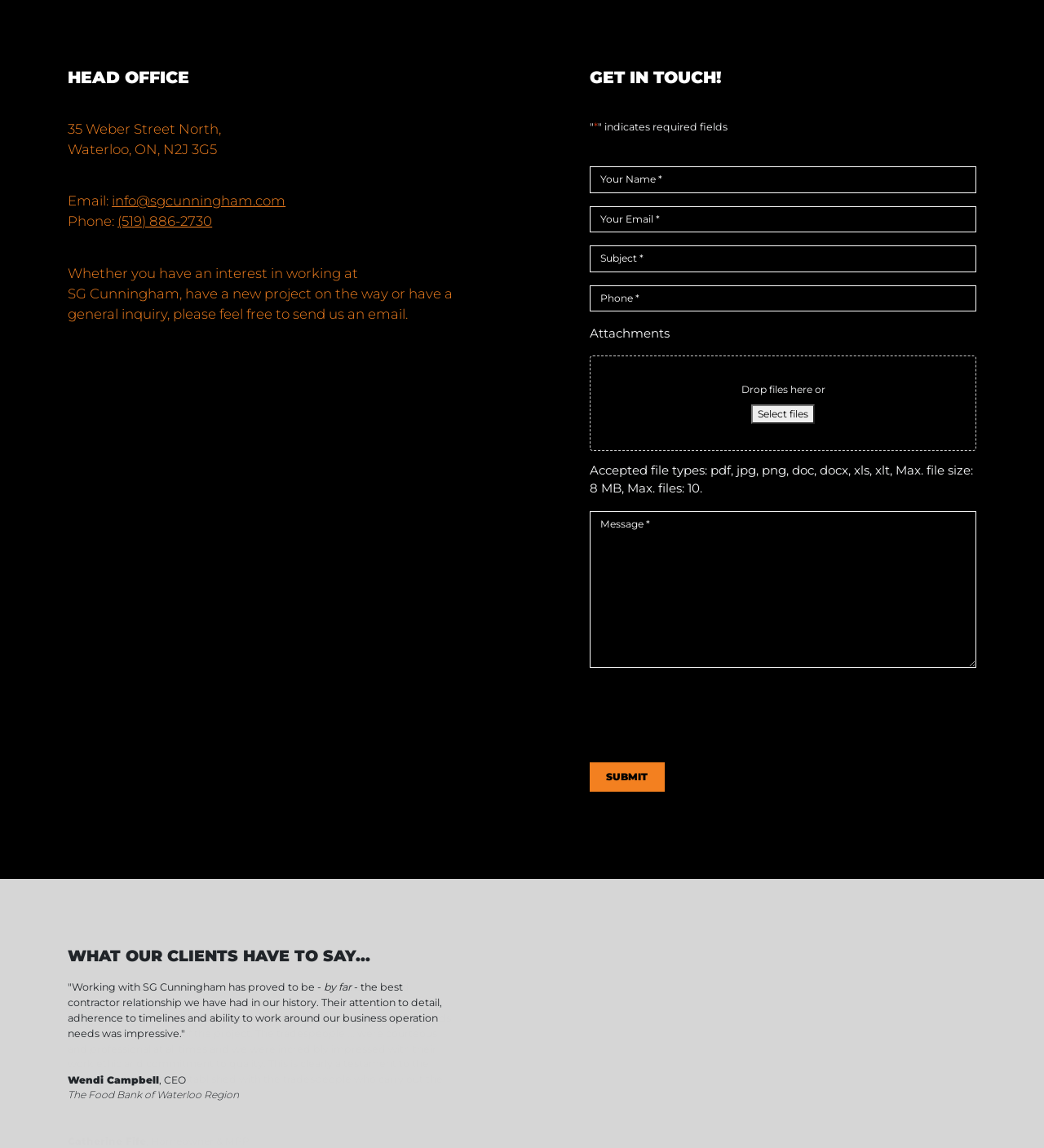Please identify the bounding box coordinates of the element that needs to be clicked to execute the following command: "Click the 'info@sgcunningham.com' link". Provide the bounding box using four float numbers between 0 and 1, formatted as [left, top, right, bottom].

[0.107, 0.168, 0.274, 0.182]